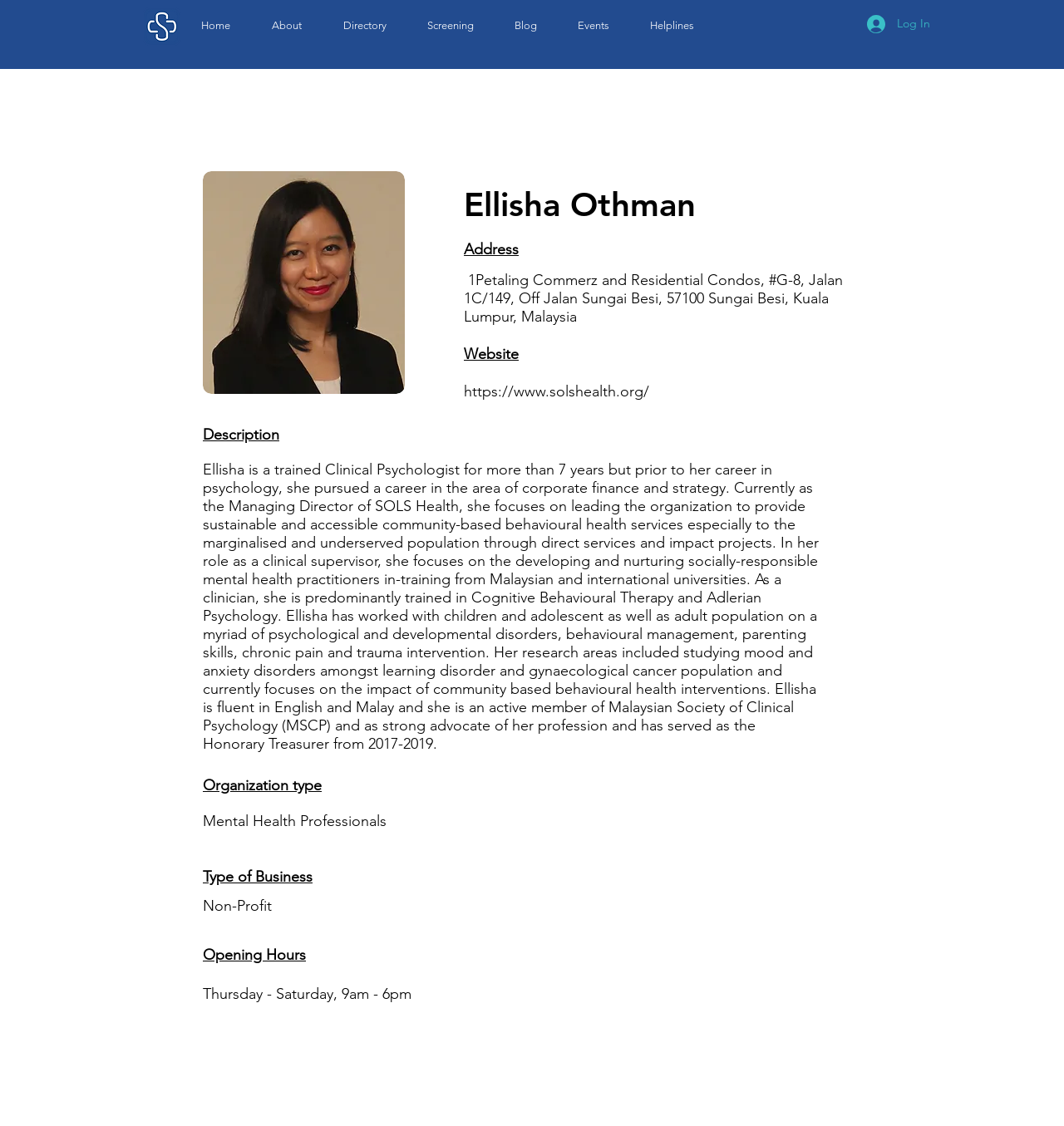Please determine the bounding box coordinates of the element to click in order to execute the following instruction: "Visit the SOLS Health website". The coordinates should be four float numbers between 0 and 1, specified as [left, top, right, bottom].

[0.436, 0.339, 0.61, 0.356]